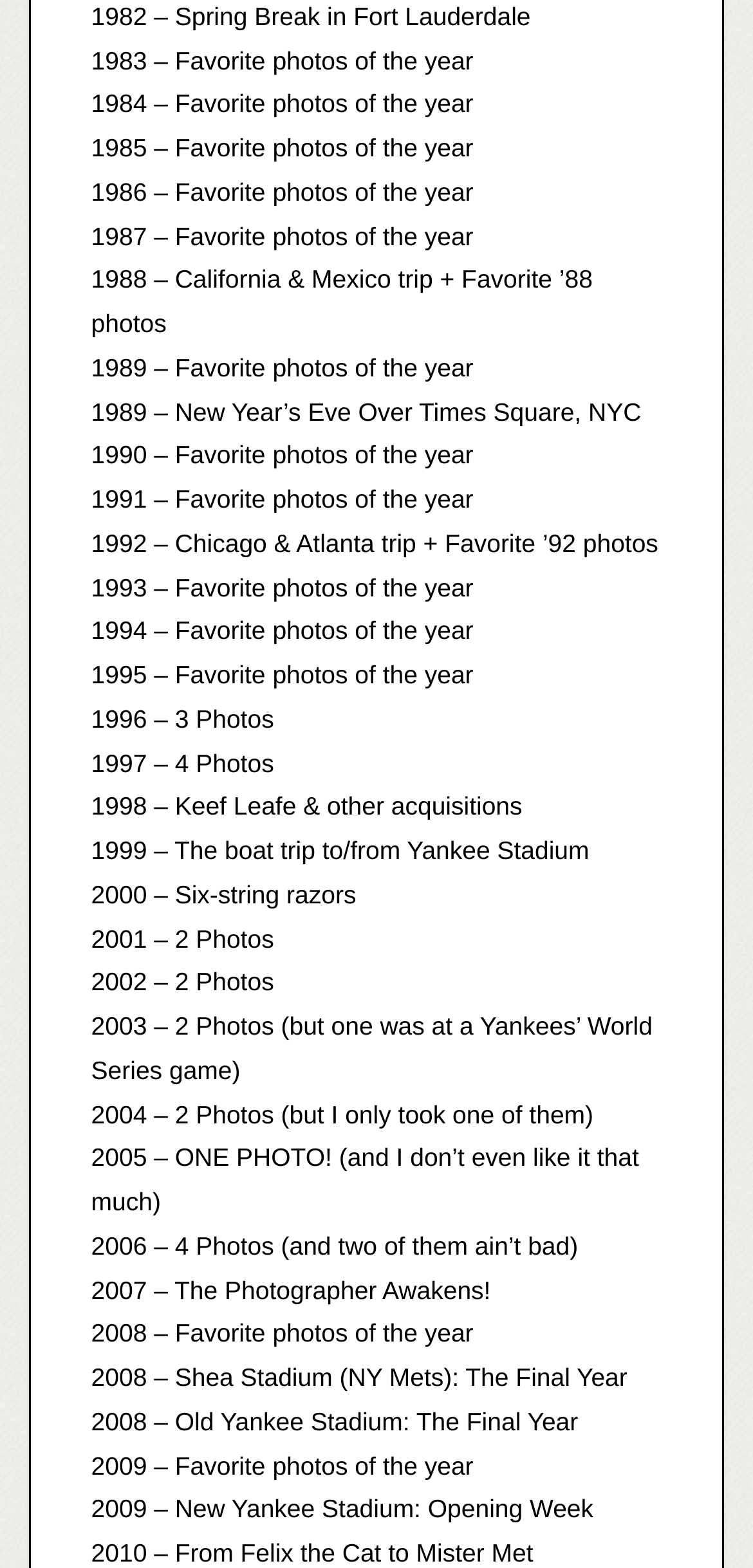Please identify the bounding box coordinates of the clickable area that will allow you to execute the instruction: "Check out 1992 Chicago & Atlanta trip photos".

[0.121, 0.337, 0.874, 0.356]